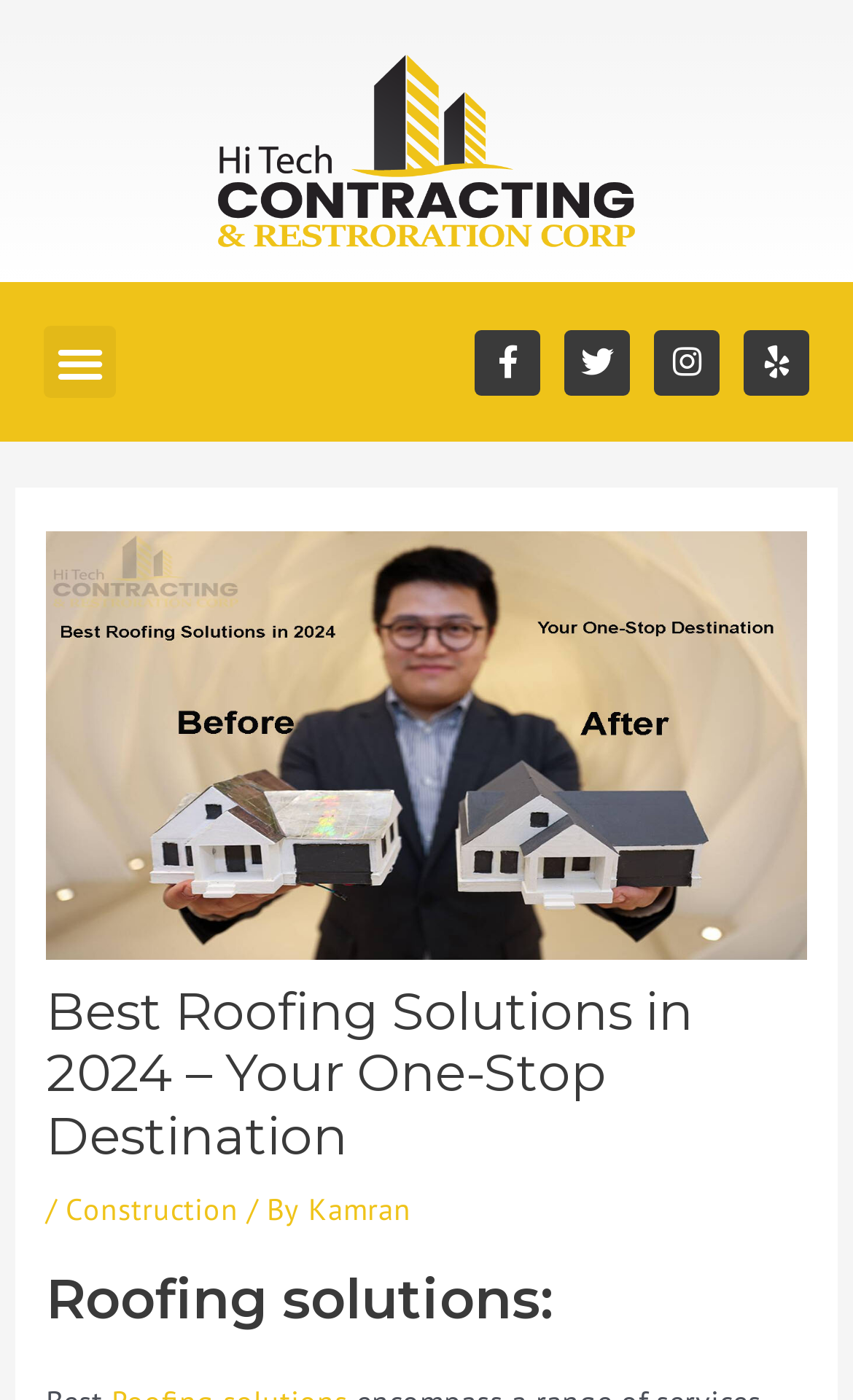Find and specify the bounding box coordinates that correspond to the clickable region for the instruction: "Click the menu toggle button".

[0.051, 0.233, 0.136, 0.285]